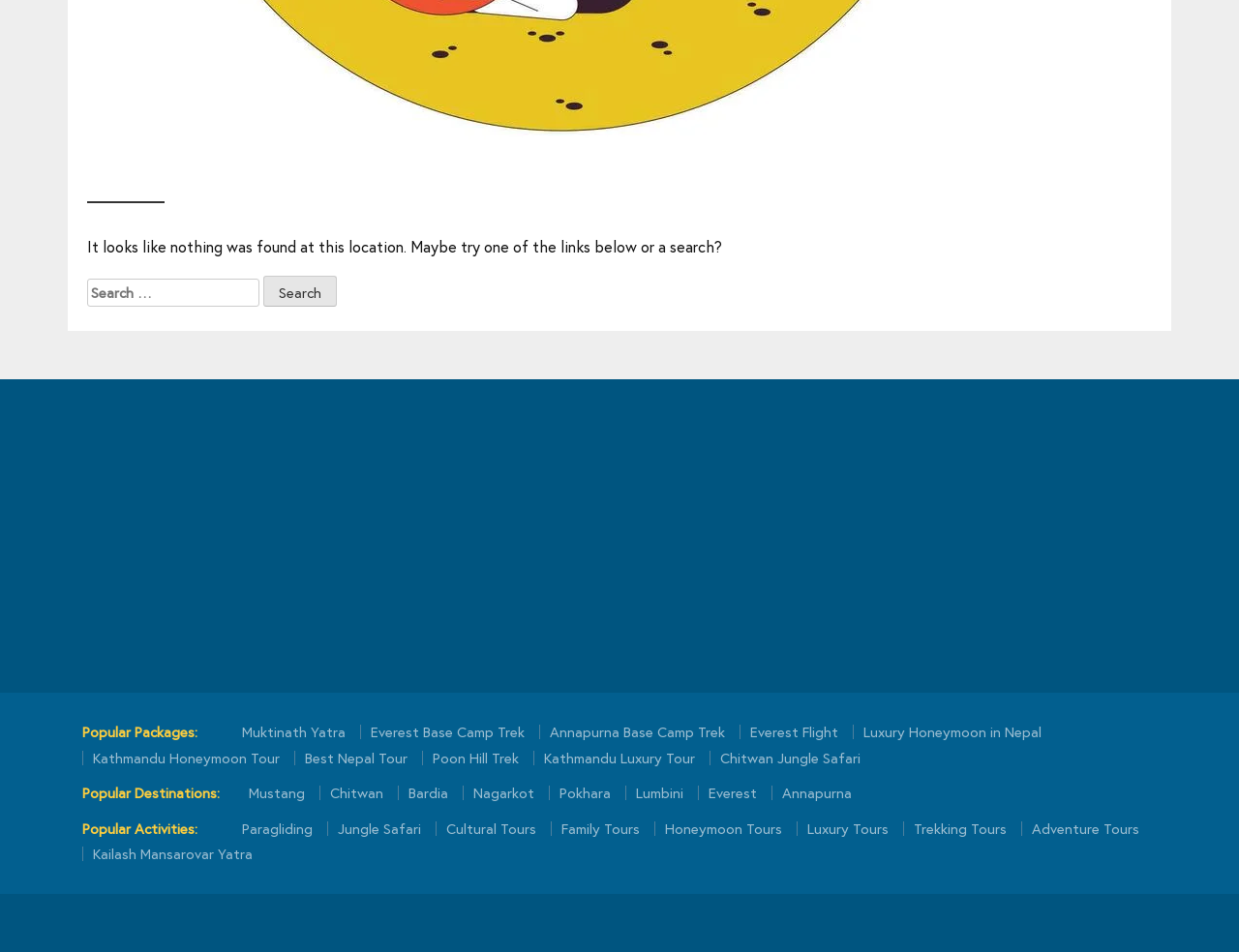Determine the bounding box coordinates of the region to click in order to accomplish the following instruction: "Explore Popular Destinations". Provide the coordinates as four float numbers between 0 and 1, specifically [left, top, right, bottom].

[0.066, 0.822, 0.177, 0.843]